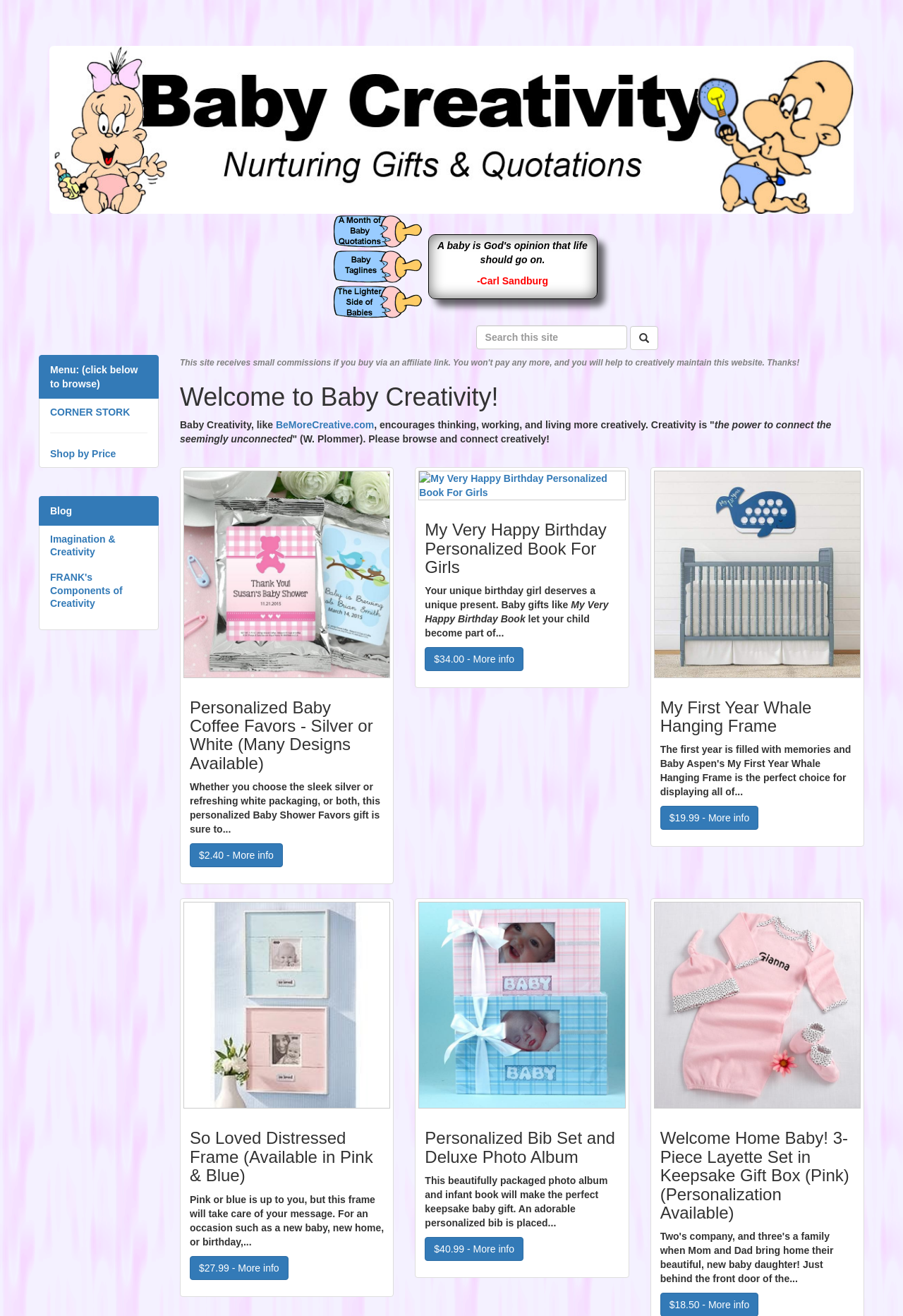What is the main purpose of this website?
Please provide a single word or phrase as the answer based on the screenshot.

Baby gifts and creativity